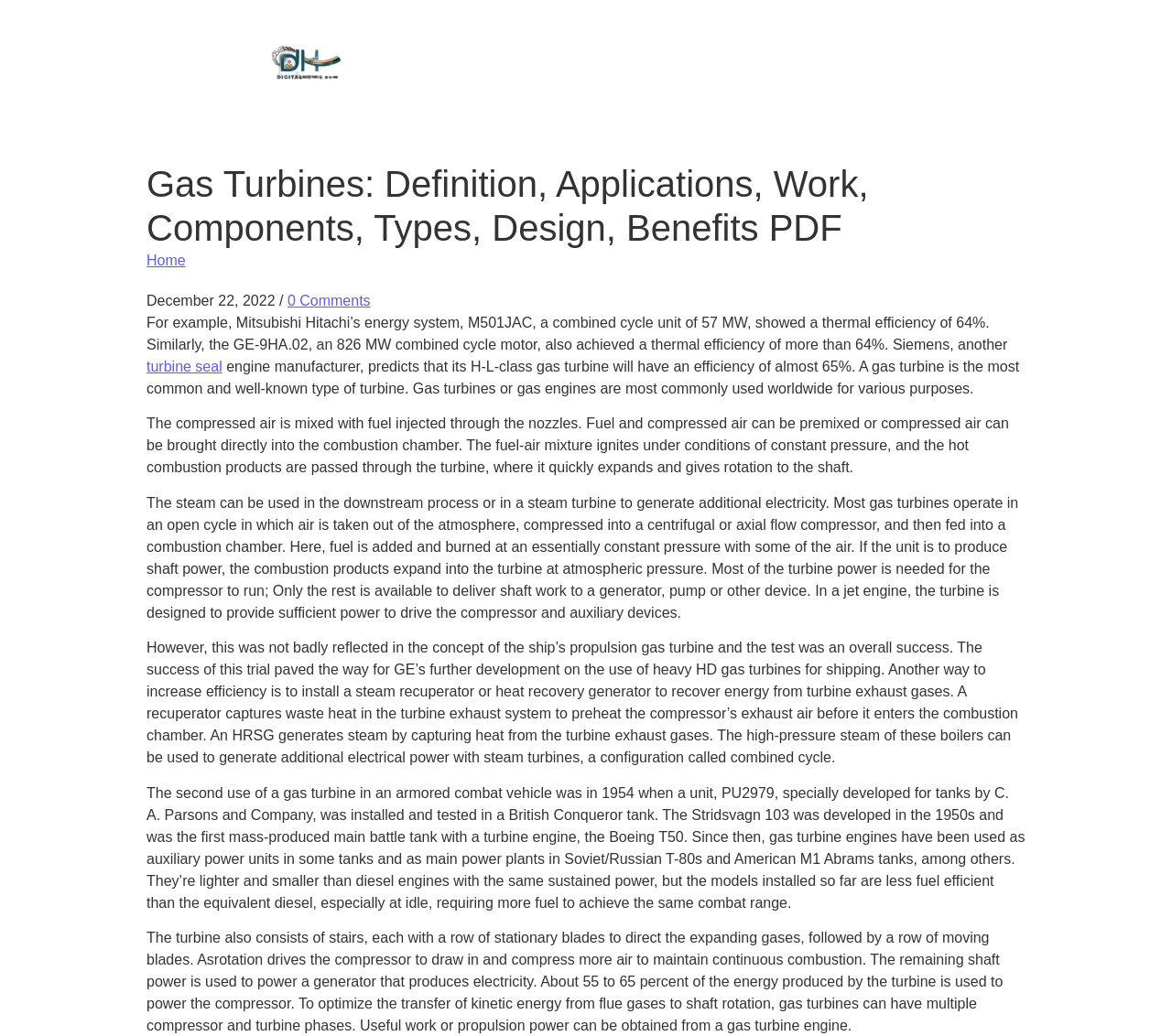Ascertain the bounding box coordinates for the UI element detailed here: "Home". The coordinates should be provided as [left, top, right, bottom] with each value being a float between 0 and 1.

[0.125, 0.244, 0.158, 0.259]